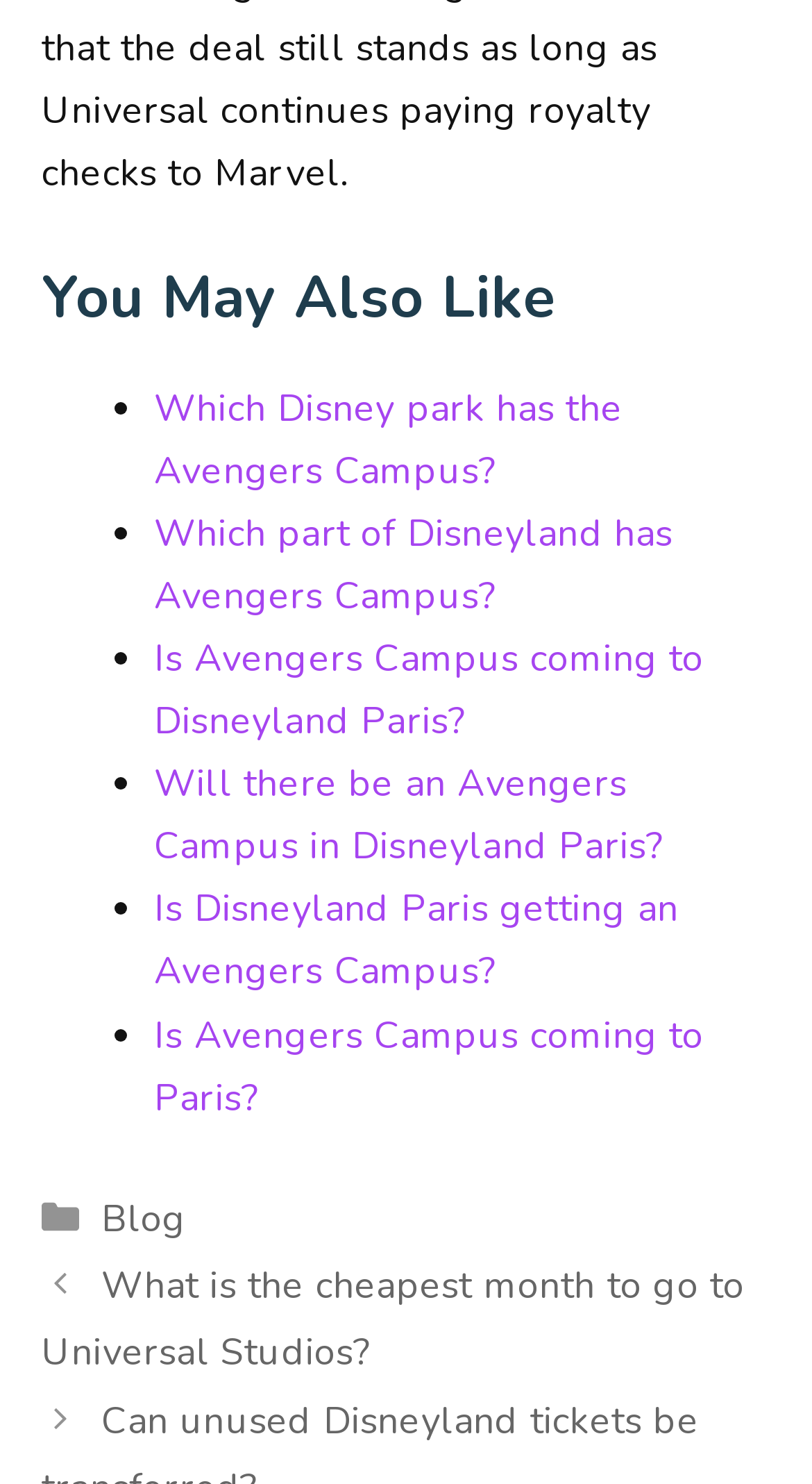Determine the coordinates of the bounding box that should be clicked to complete the instruction: "contact us". The coordinates should be represented by four float numbers between 0 and 1: [left, top, right, bottom].

None